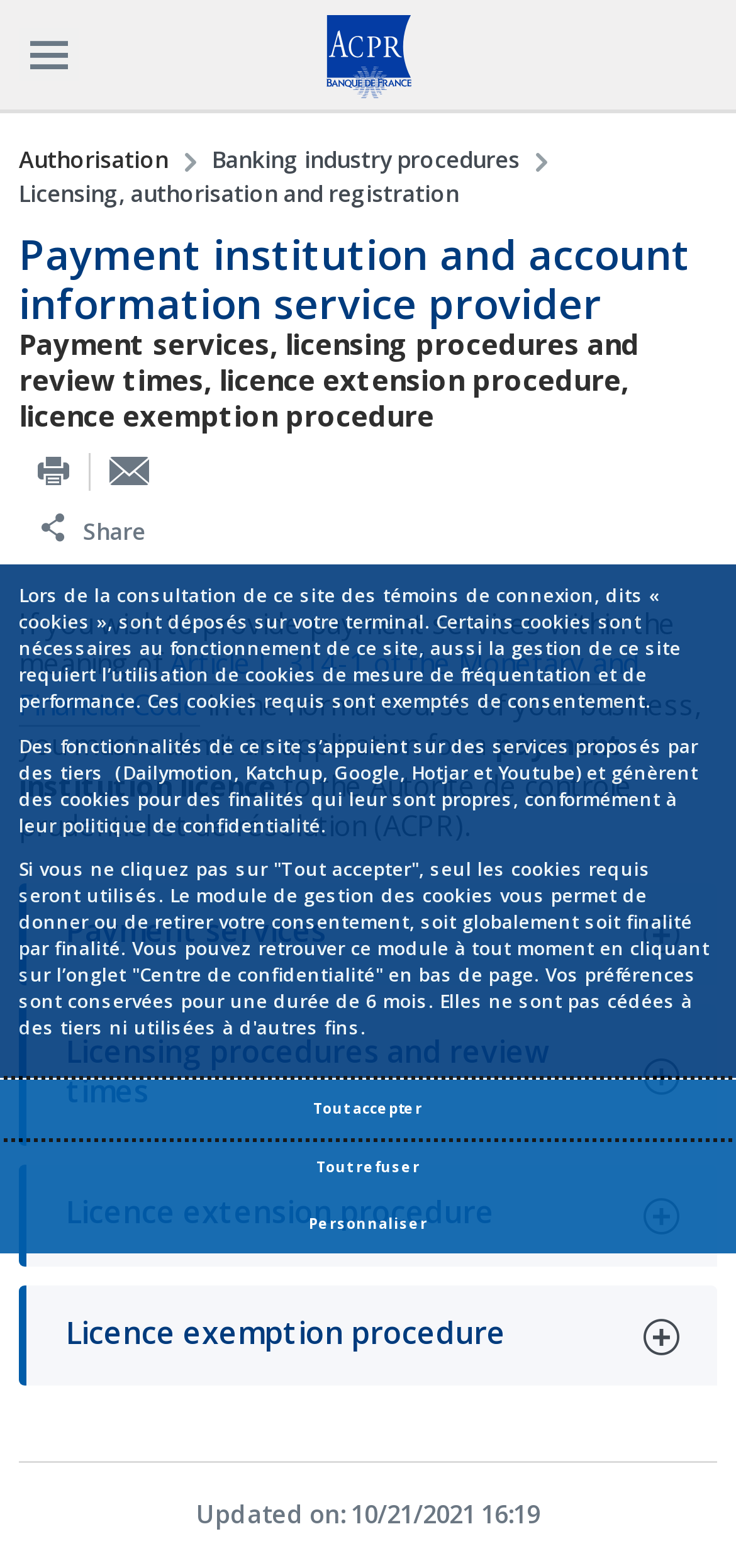Consider the image and give a detailed and elaborate answer to the question: 
How many tabs are available in the tablist?

The tablist has four tabs: 'Payment services', 'Licensing procedures and review times', 'Licence extension procedure', and 'Licence exemption procedure'. These tabs are part of the webpage's content and provide information on different aspects of payment institution and account information service providers.